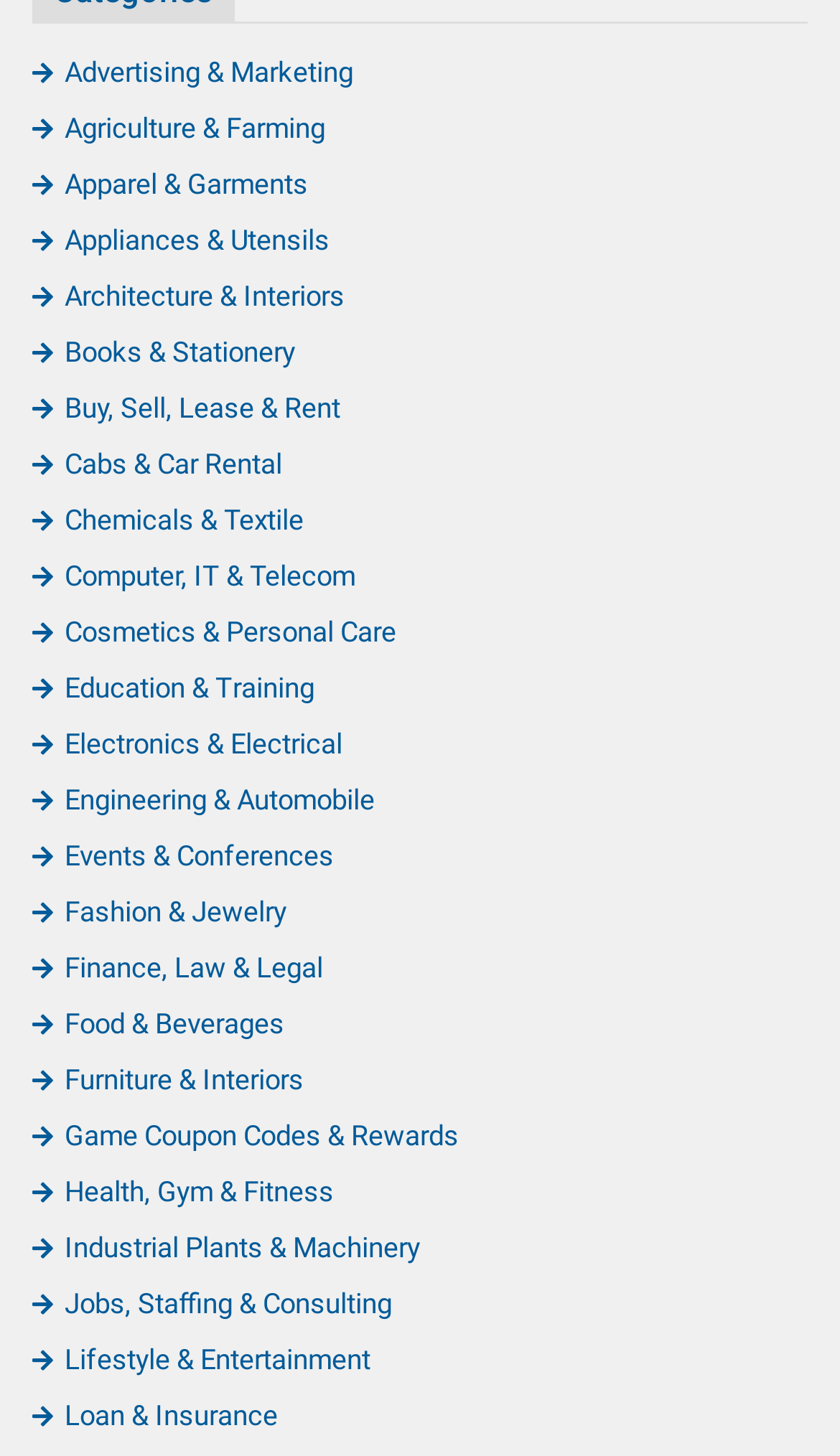What is the category that comes after 'Apparel & Garments'?
Based on the image, answer the question in a detailed manner.

I looked at the list of links and found that 'Appliances & Utensils' comes after 'Apparel & Garments'.